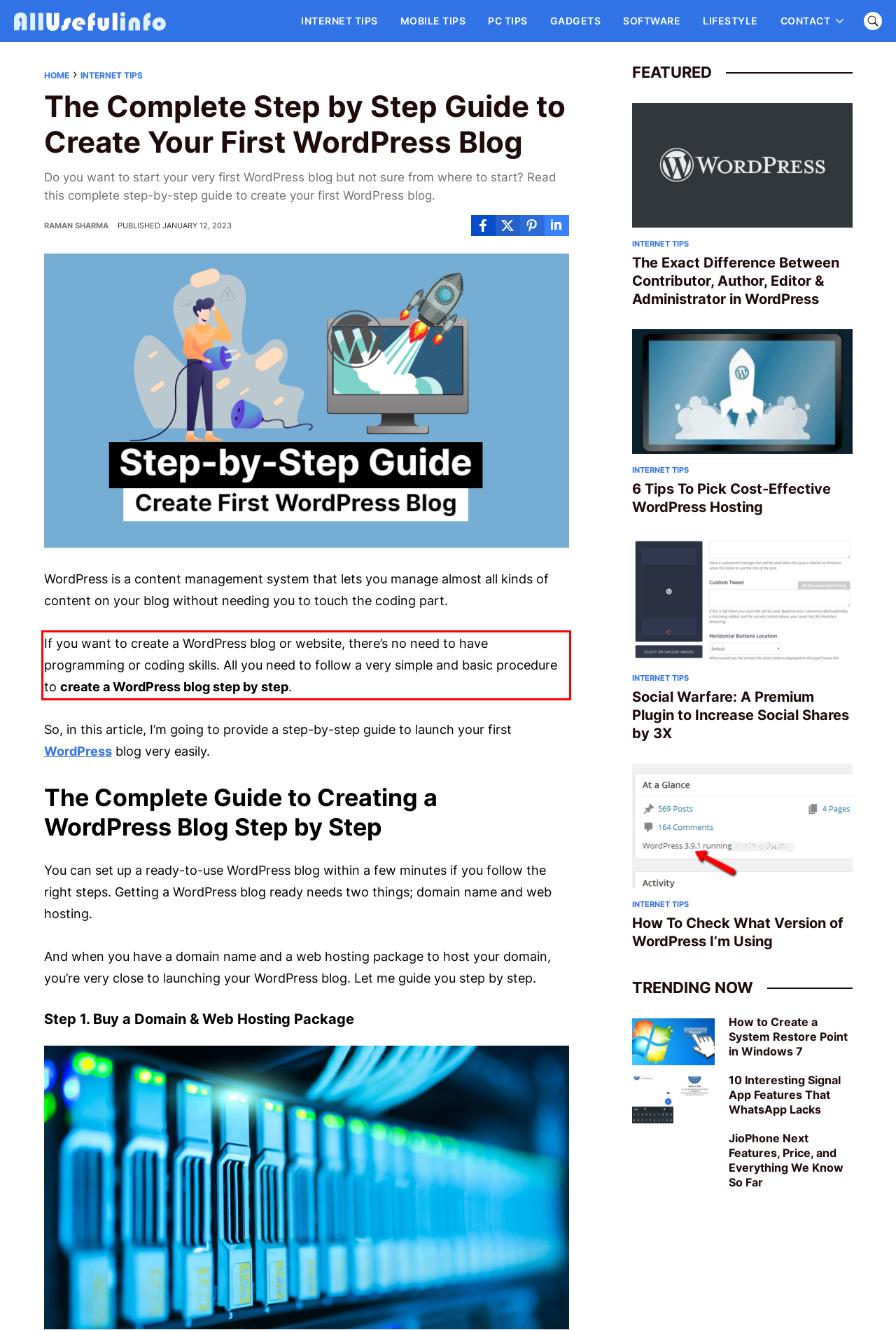Please use OCR to extract the text content from the red bounding box in the provided webpage screenshot.

If you want to create a WordPress blog or website, there’s no need to have programming or coding skills. All you need to follow a very simple and basic procedure to create a WordPress blog step by step.